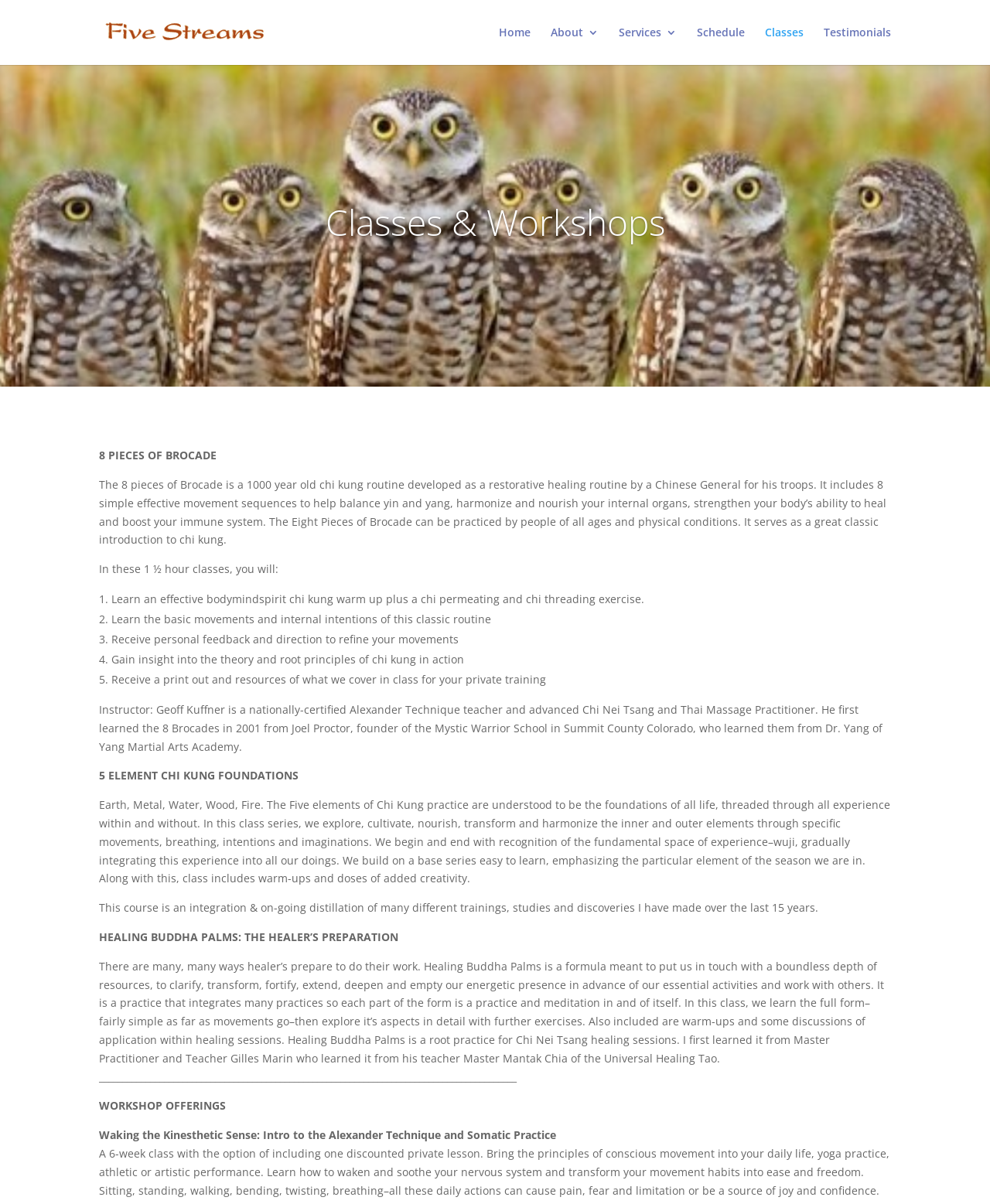Please provide a brief answer to the question using only one word or phrase: 
What is the purpose of the 'HEALING BUDDHA PALMS' practice?

Healer's preparation